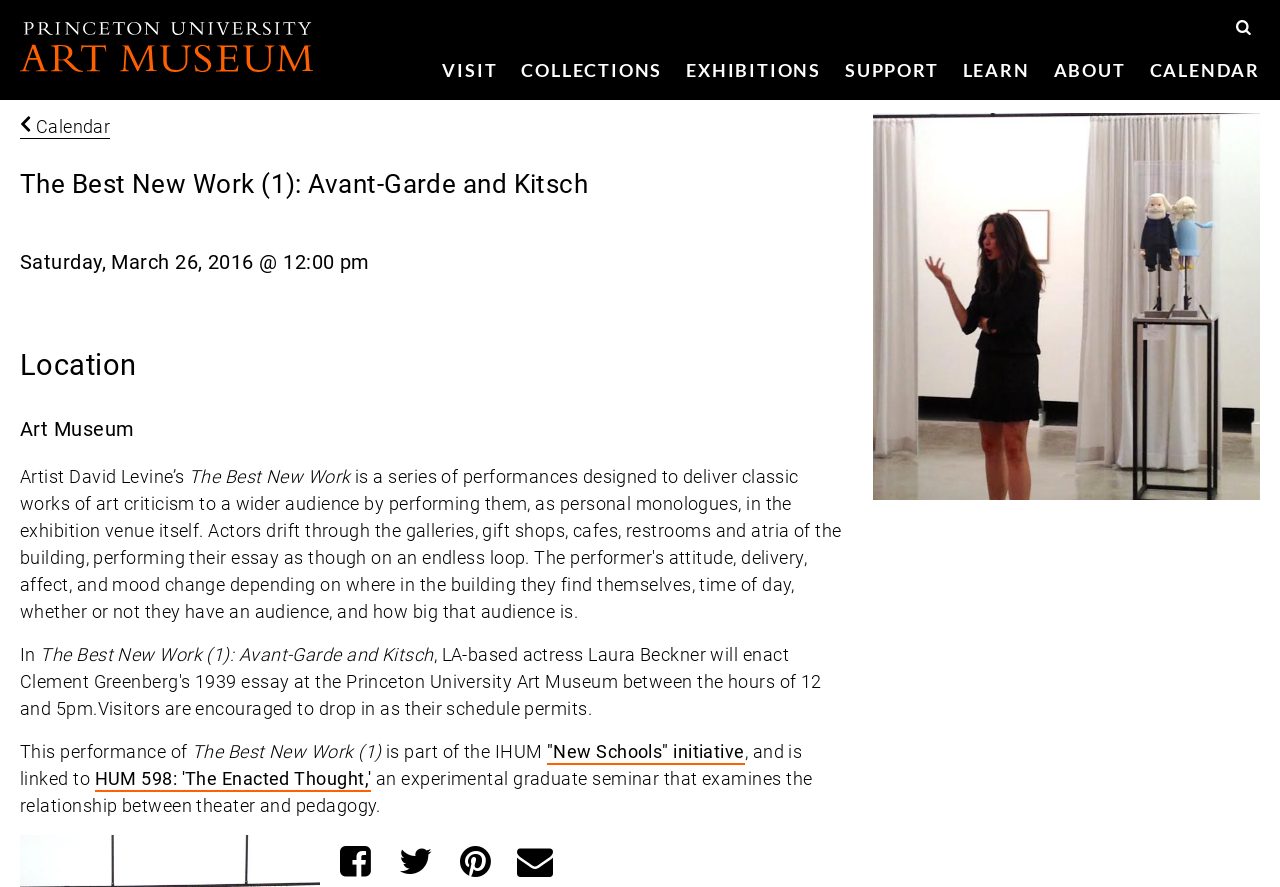Kindly respond to the following question with a single word or a brief phrase: 
How many menu items are there in the menubar?

7